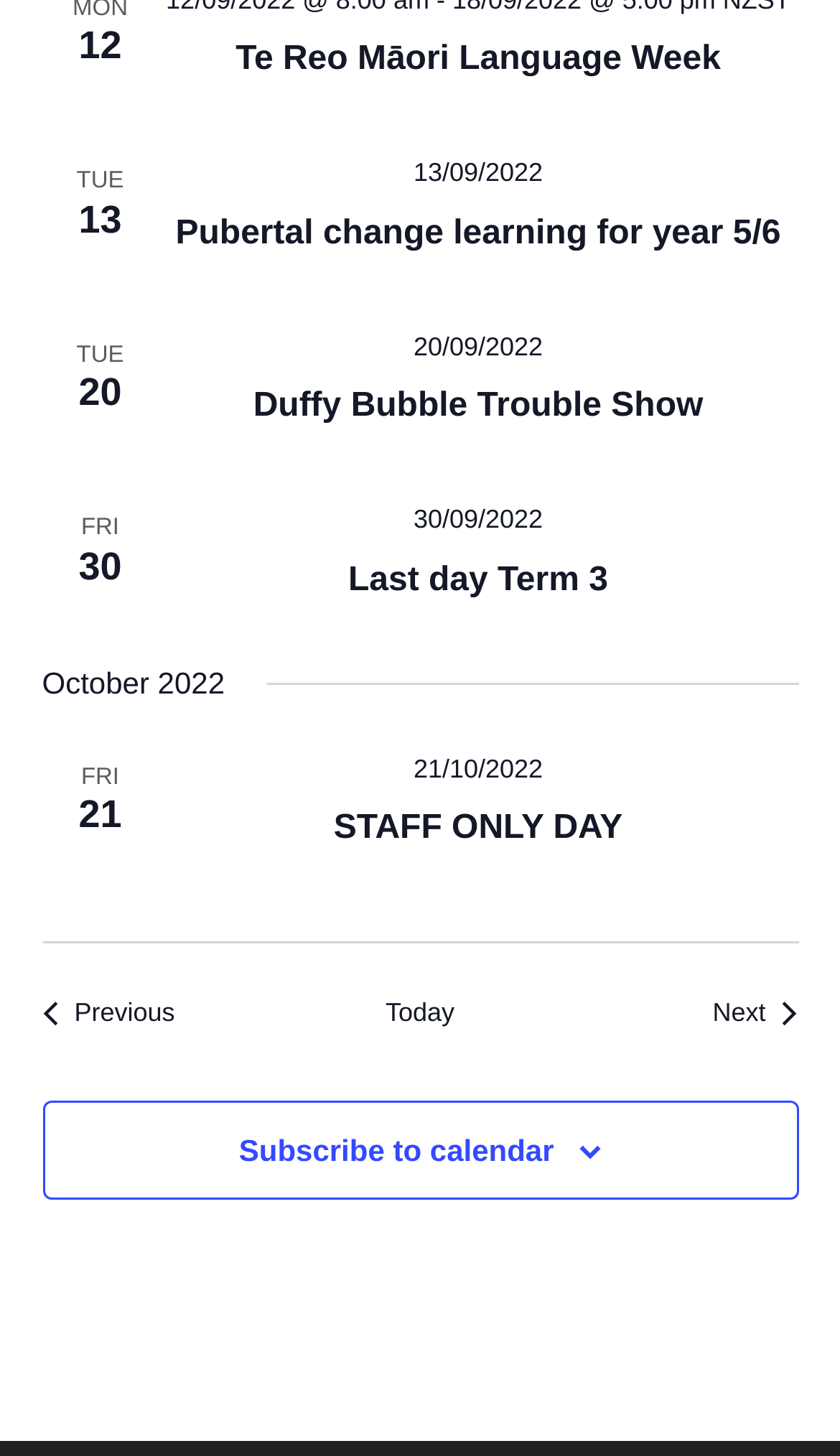Determine the bounding box coordinates in the format (top-left x, top-left y, bottom-right x, bottom-right y). Ensure all values are floating point numbers between 0 and 1. Identify the bounding box of the UI element described by: Last day Term 3

[0.415, 0.386, 0.724, 0.413]